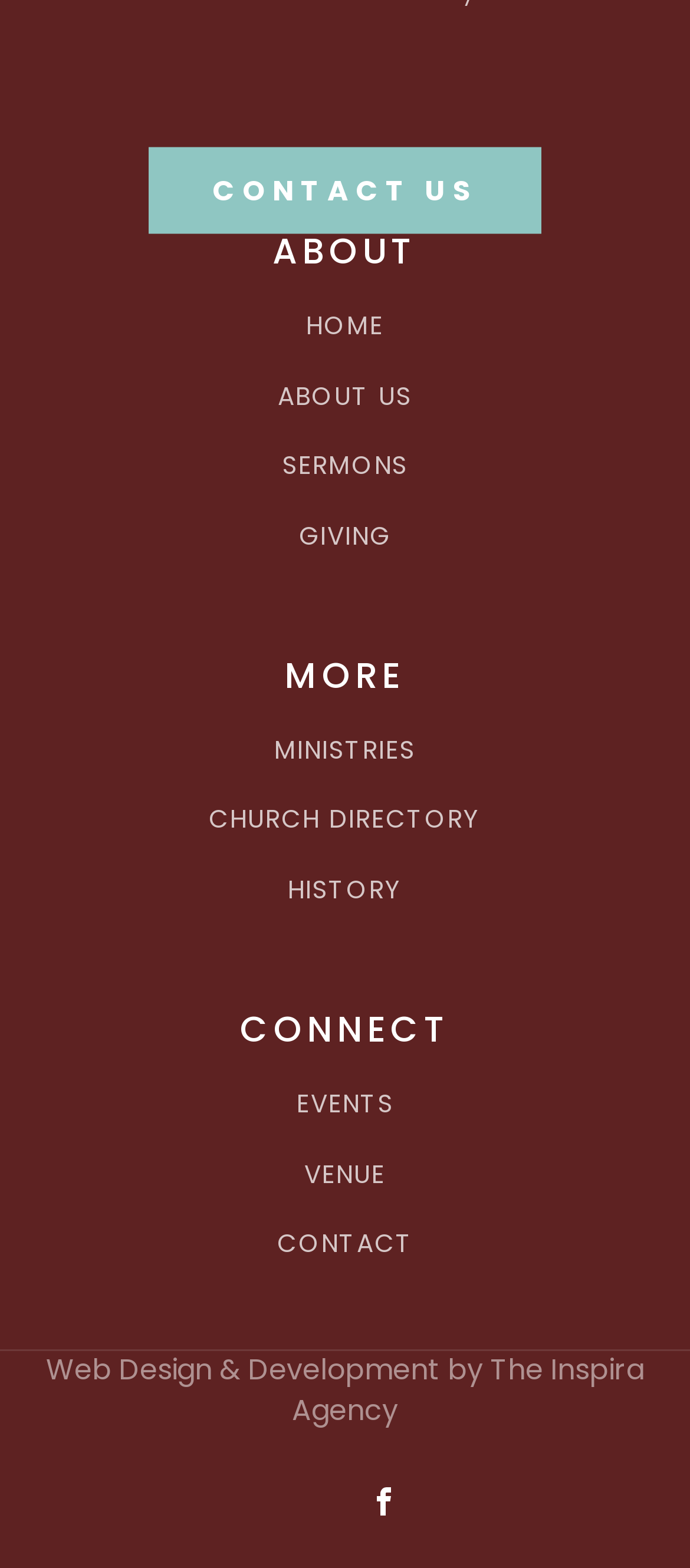Please find the bounding box coordinates of the element that must be clicked to perform the given instruction: "learn about the church". The coordinates should be four float numbers from 0 to 1, i.e., [left, top, right, bottom].

[0.395, 0.148, 0.605, 0.173]